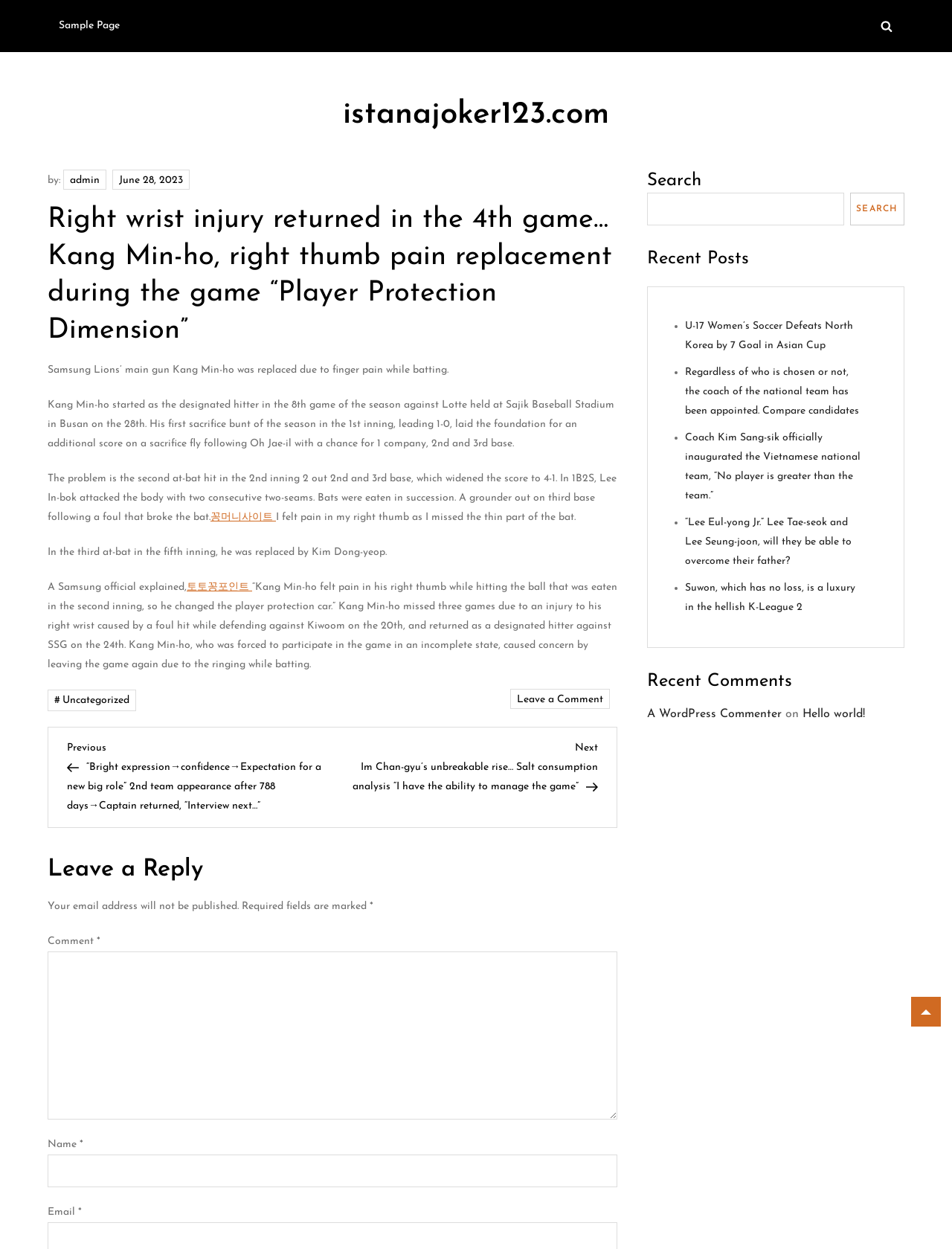What is the name of the stadium mentioned in the article?
Please respond to the question thoroughly and include all relevant details.

The article mentions Sajik Baseball Stadium in Busan as the venue where Kang Min-ho played against Lotte on June 28, 2023.